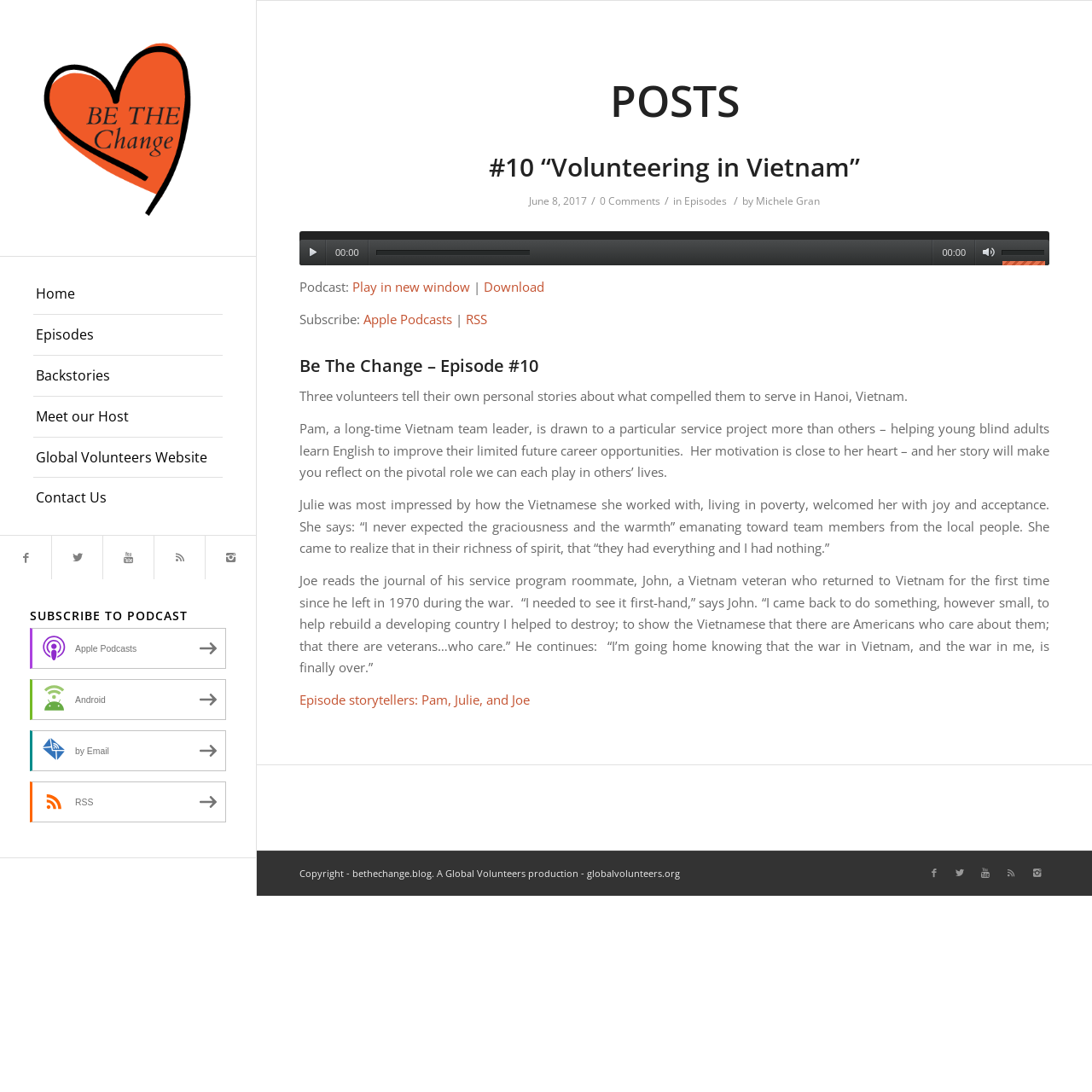What is the title of the podcast episode?
Give a detailed explanation using the information visible in the image.

I found the title of the podcast episode by looking at the heading 'Be The Change – Episode #10' which is located in the main content area of the webpage.